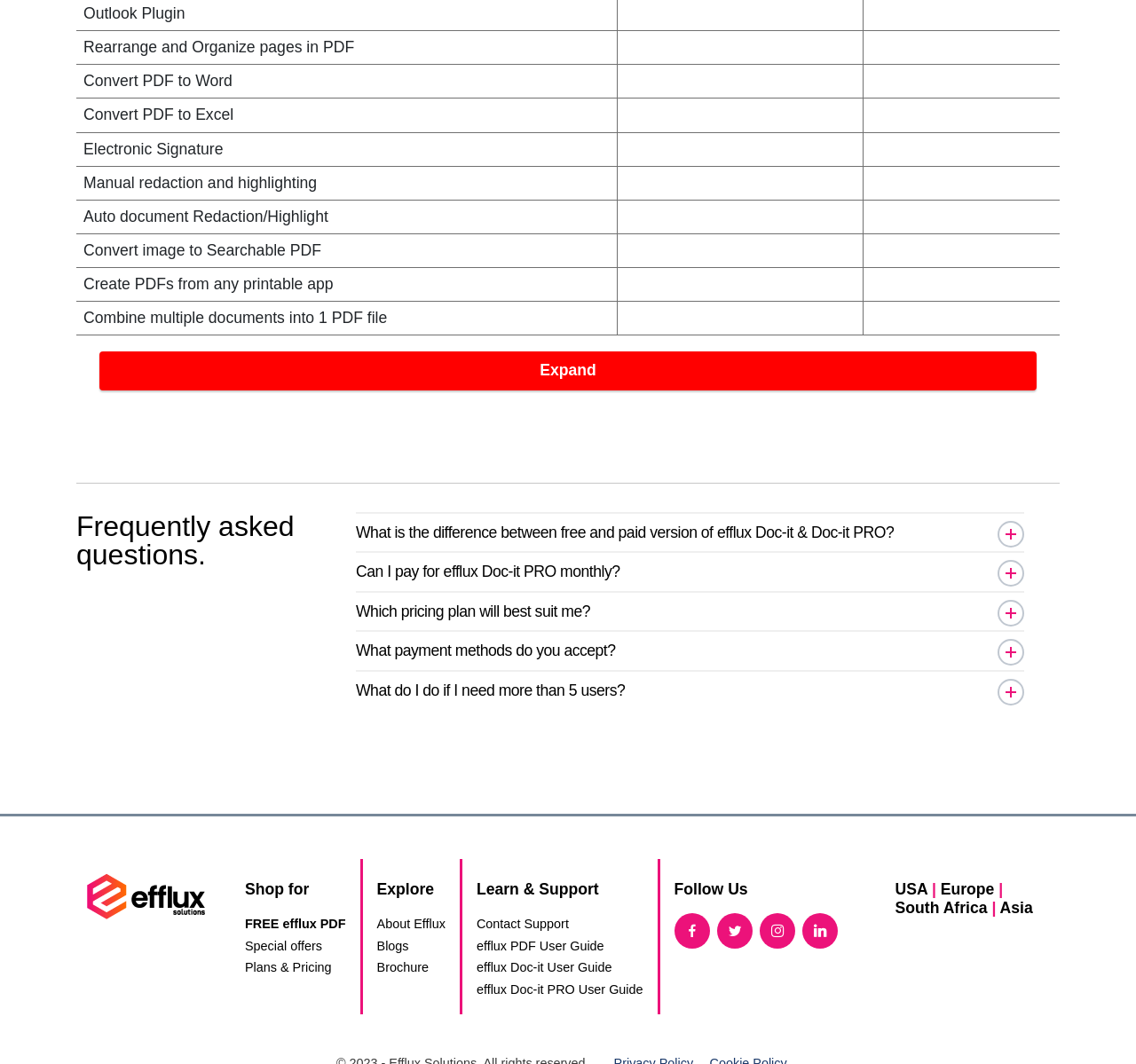Please identify the coordinates of the bounding box that should be clicked to fulfill this instruction: "Learn more about What’s Free BUNNI?".

None